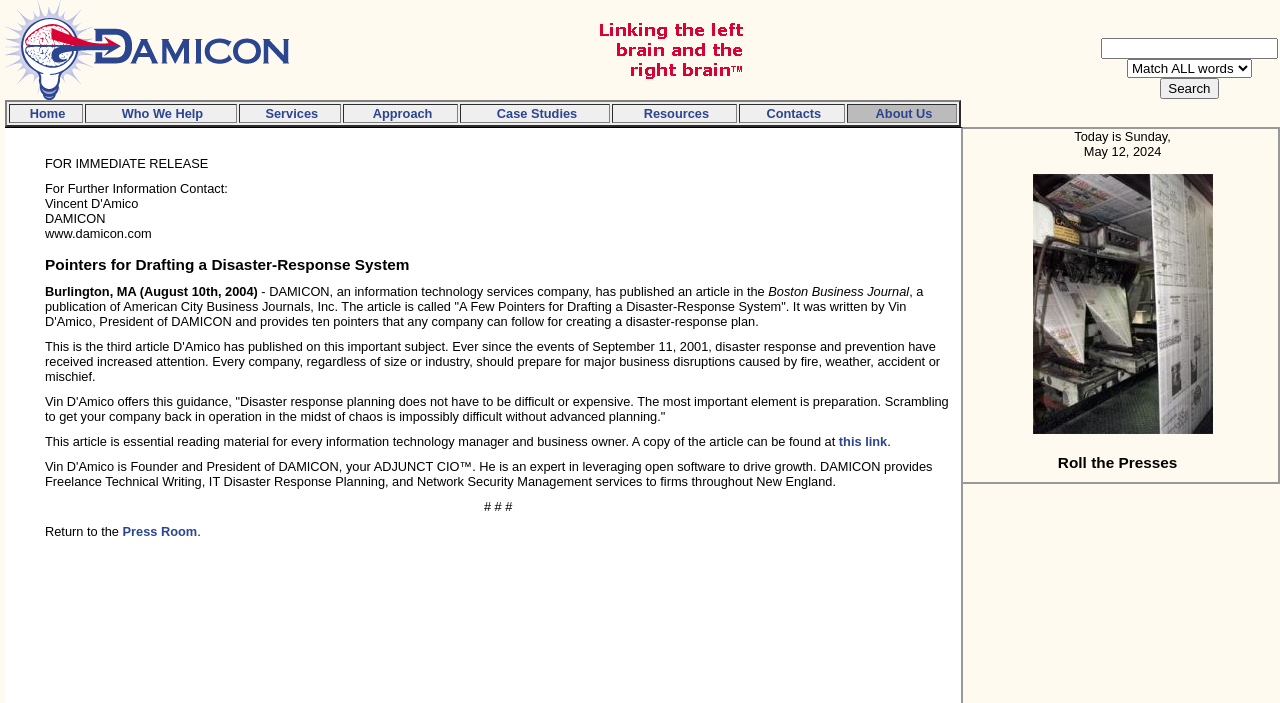Explain the webpage in detail.

The webpage is about a press release from DAMICON, an information technology services company, titled "A Few Pointers for Drafting a Disaster-Response System". At the top, there is a navigation menu with links to different sections of the website, including "Home", "Who We Help", "Services", "Approach", "Case Studies", "Resources", "Contacts", and "About Us". 

Below the navigation menu, there is a search bar with a dropdown menu and a "Search" button. On the left side, there are two columns of text, with the first column containing the title "FOR IMMEDIATE RELEASE" and the company name "DAMICON" with its website URL. The second column has the title of the press release, the date "August 10th, 2004", and a brief summary of the article.

The main content of the webpage is the press release, which is divided into several paragraphs. The article discusses the importance of having a disaster-response plan and provides ten pointers for creating one. There is also a link to access the full article. 

At the bottom of the page, there is a section with the current date "Sunday, May 12, 2024" and a large image with the title "Press Release". There is also a heading "Roll the Presses" and a link to return to the "Press Room".